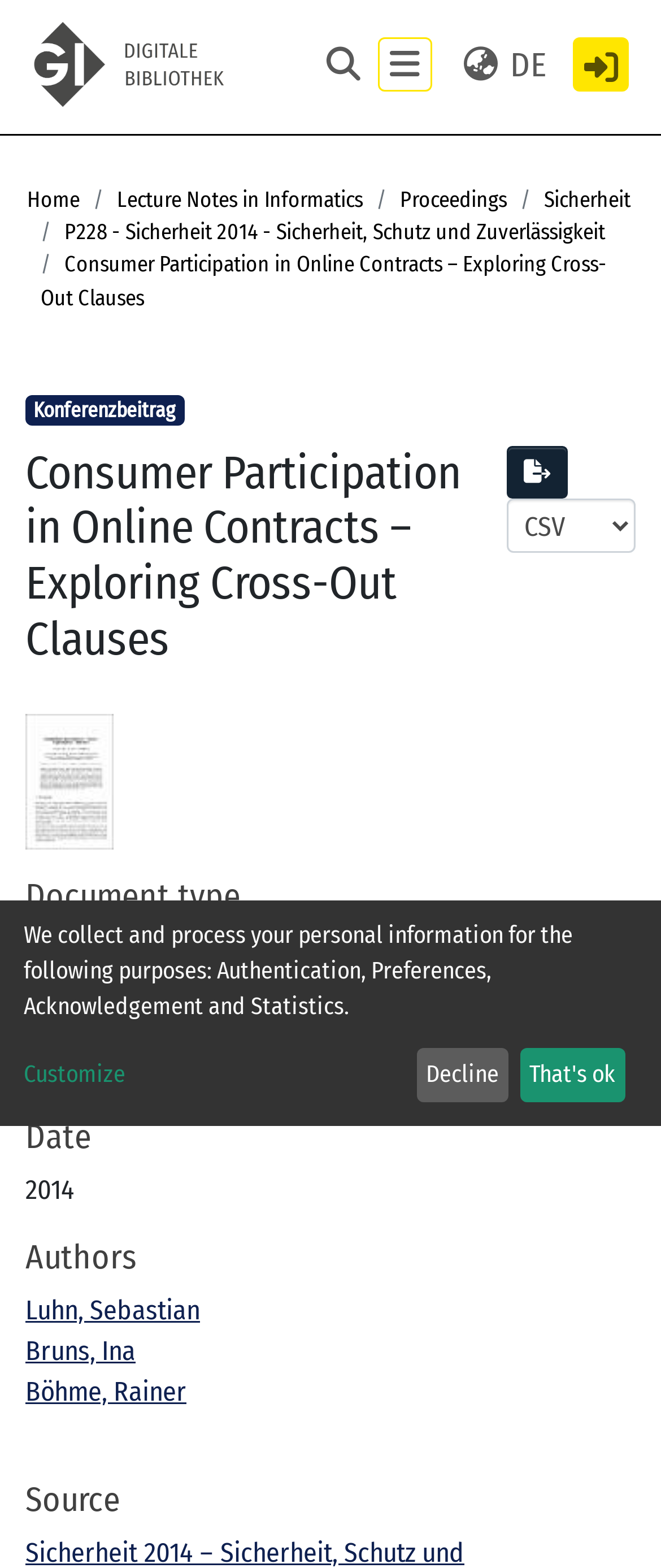Can you find the bounding box coordinates for the element that needs to be clicked to execute this instruction: "Search in documents"? The coordinates should be given as four float numbers between 0 and 1, i.e., [left, top, right, bottom].

[0.41, 0.021, 0.477, 0.062]